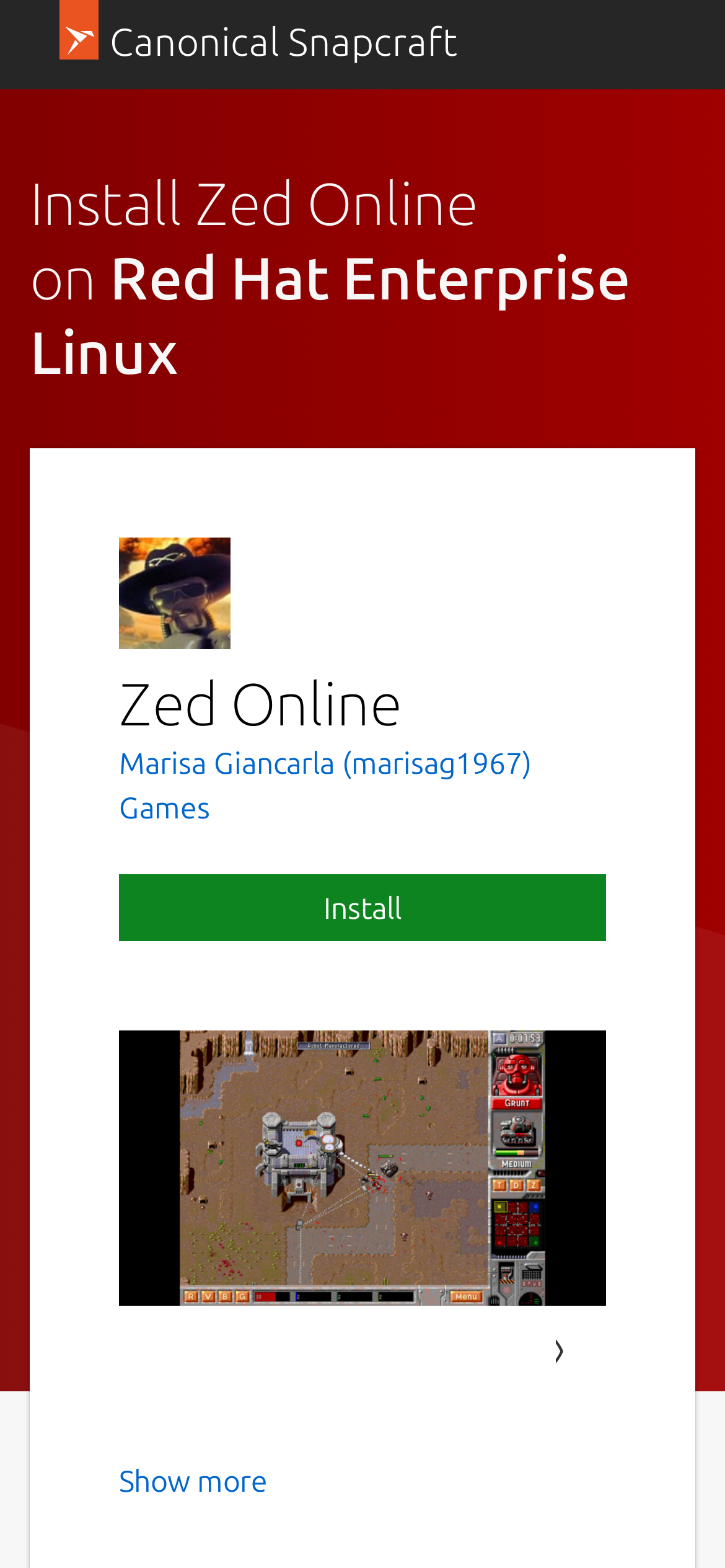Please give a one-word or short phrase response to the following question: 
What is the platform for installing Zed Online?

Red Hat Enterprise Linux